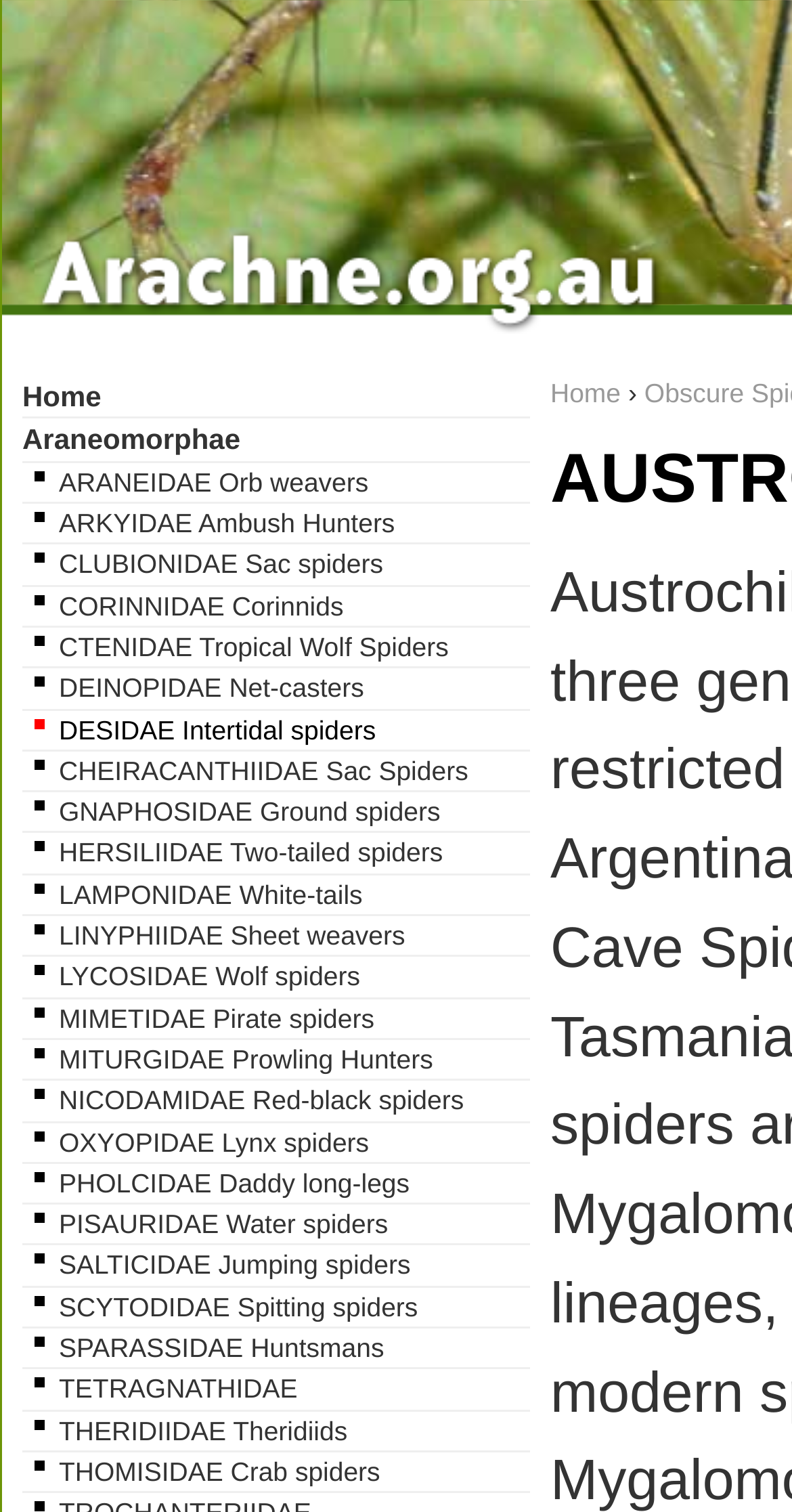Please locate the bounding box coordinates of the element's region that needs to be clicked to follow the instruction: "go to Home page". The bounding box coordinates should be provided as four float numbers between 0 and 1, i.e., [left, top, right, bottom].

[0.028, 0.249, 0.669, 0.277]